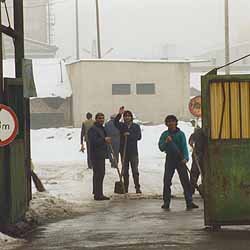Detail every aspect of the image in your description.

The image captures a scene in Hungary during the cold, wintry month of January. Amidst a foggy backdrop, a group of workers is seen standing at an industrial site, engaged in various tasks. Snow blankets the ground, and the visibility is low, emphasizing the chilly atmosphere. On the left, a green gate partially opens, hinting at the entrance to the industrial complex. The workers, clad in dark clothing, appear to be undertaking manual labor, possibly in preparation for the day ahead. This snapshot reflects the stark and industrious nature of the region, as well as the resilience of its workers in an environment characterized by both industry and harsh winter conditions.